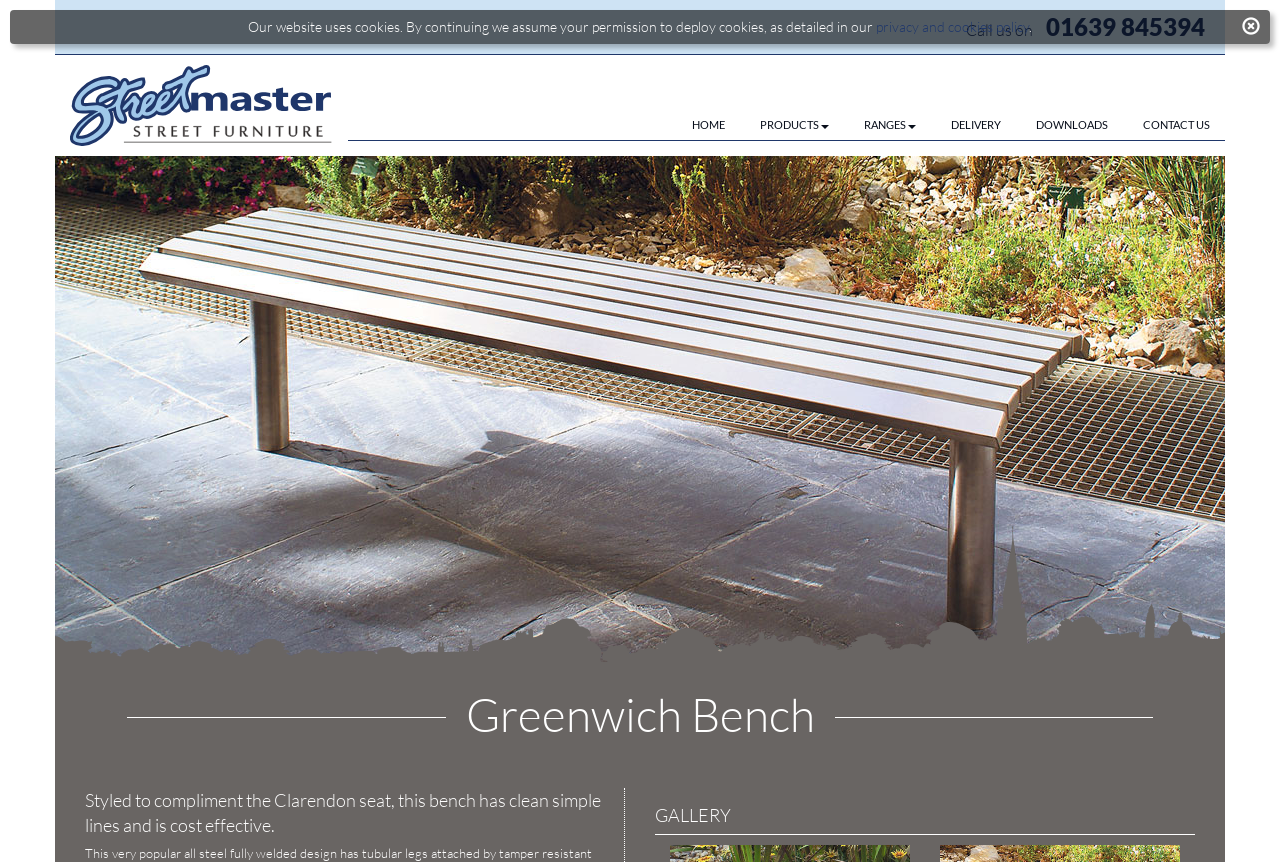Find the bounding box coordinates of the area that needs to be clicked in order to achieve the following instruction: "Click the HOME link". The coordinates should be specified as four float numbers between 0 and 1, i.e., [left, top, right, bottom].

[0.513, 0.128, 0.566, 0.163]